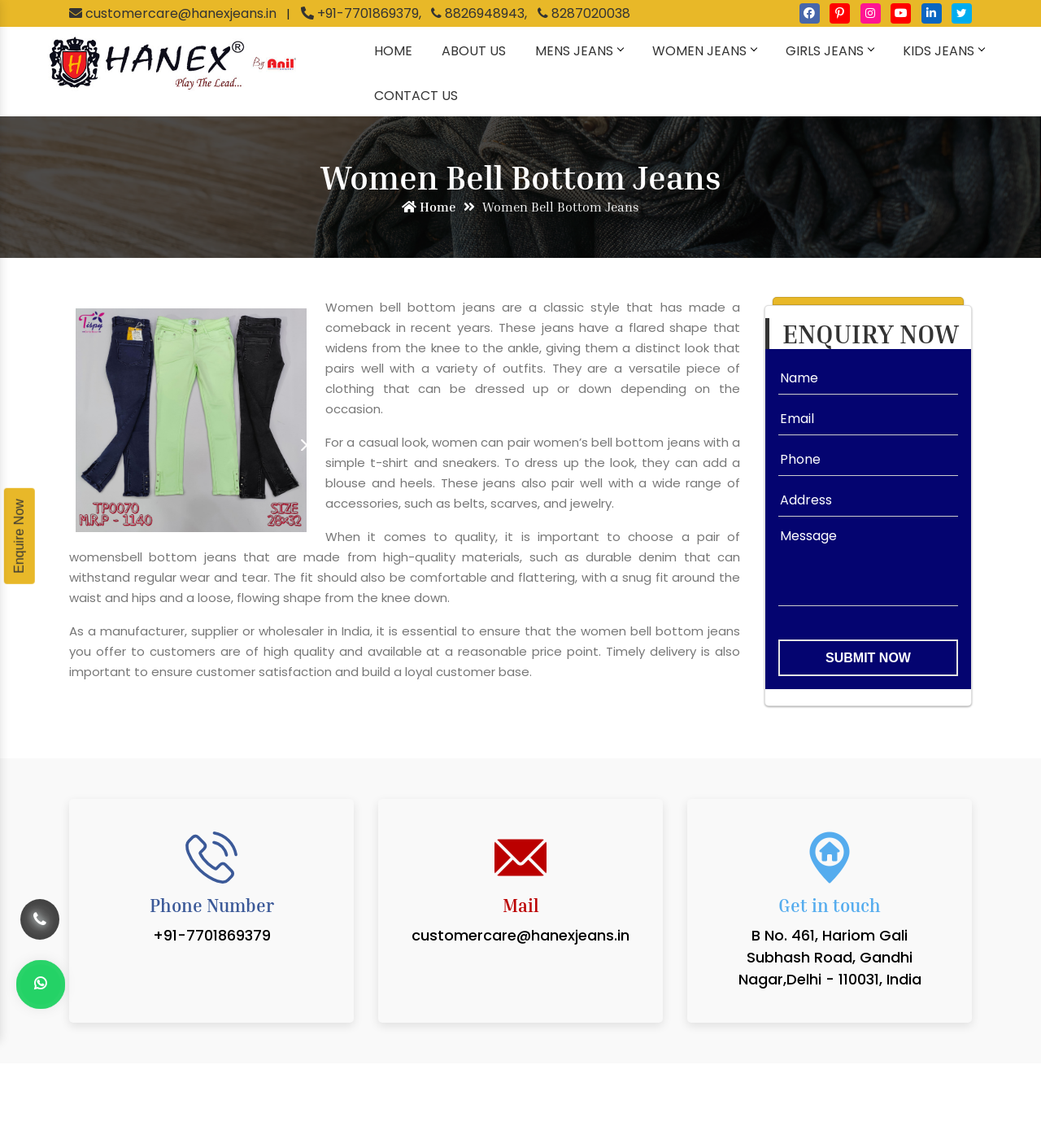Please find the main title text of this webpage.

Women Bell Bottom Jeans